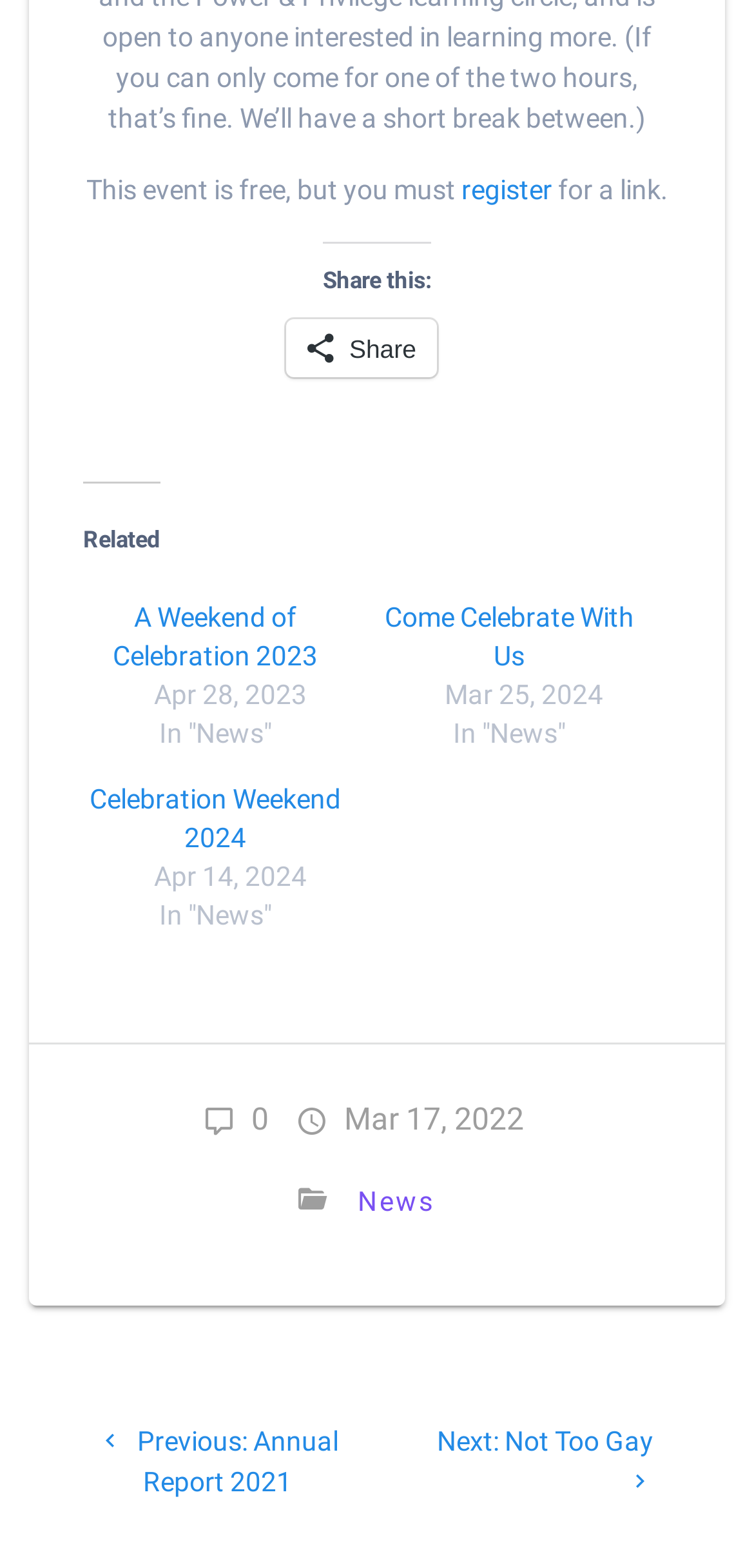What is the purpose of the 'Share this:' section?
Kindly offer a comprehensive and detailed response to the question.

The webpage provides a 'Share this:' section with a link ' Share', which suggests that the purpose of this section is to allow users to share the post.